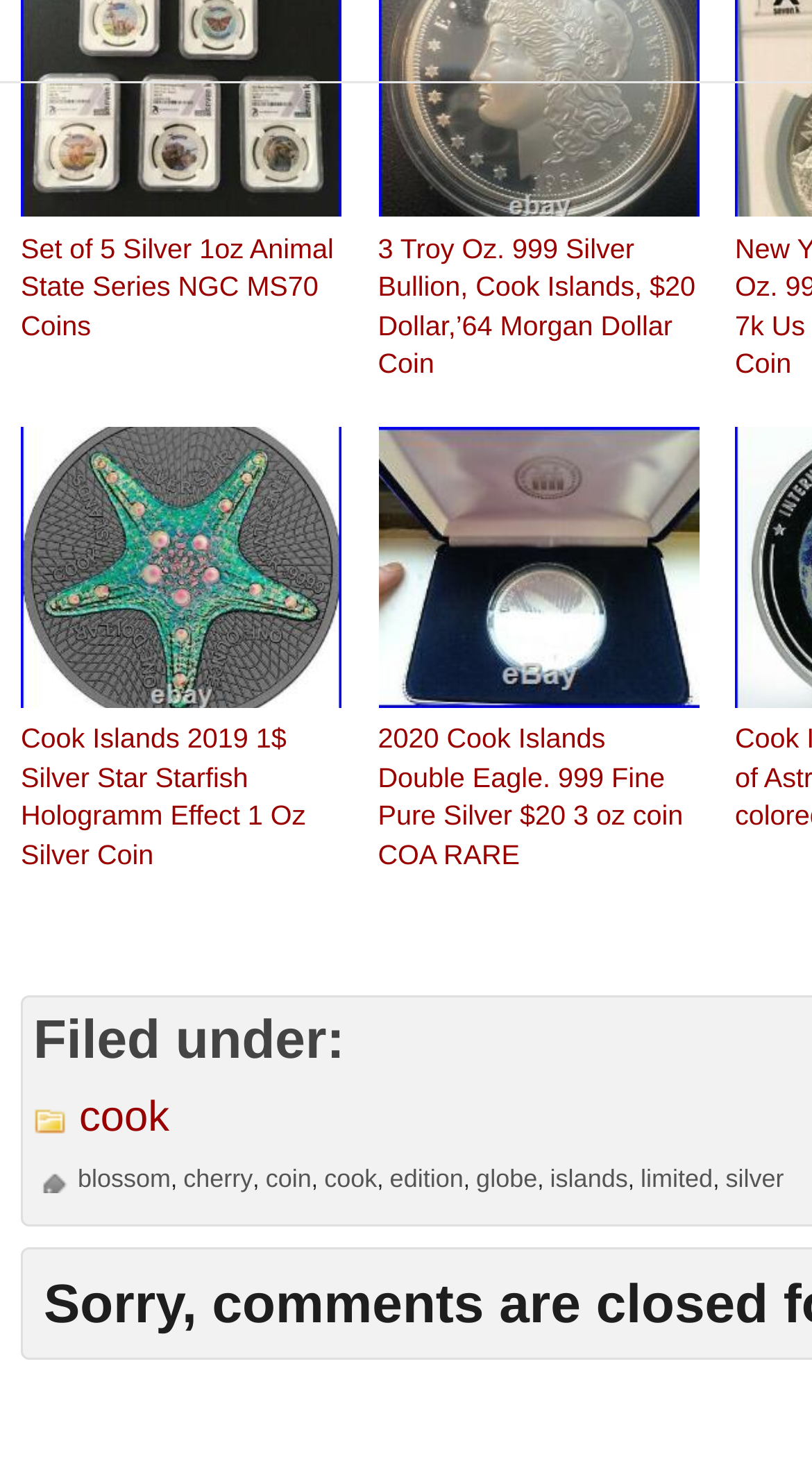What are the keywords related to the coin?
Based on the image, answer the question with as much detail as possible.

The keywords related to the coin can be determined by looking at the links and text located at the top of the webpage, which include 'cook', 'blossom', 'cherry', 'coin', 'edition', 'globe', 'islands', 'limited', and 'silver', indicating that these are the keywords related to the coin.